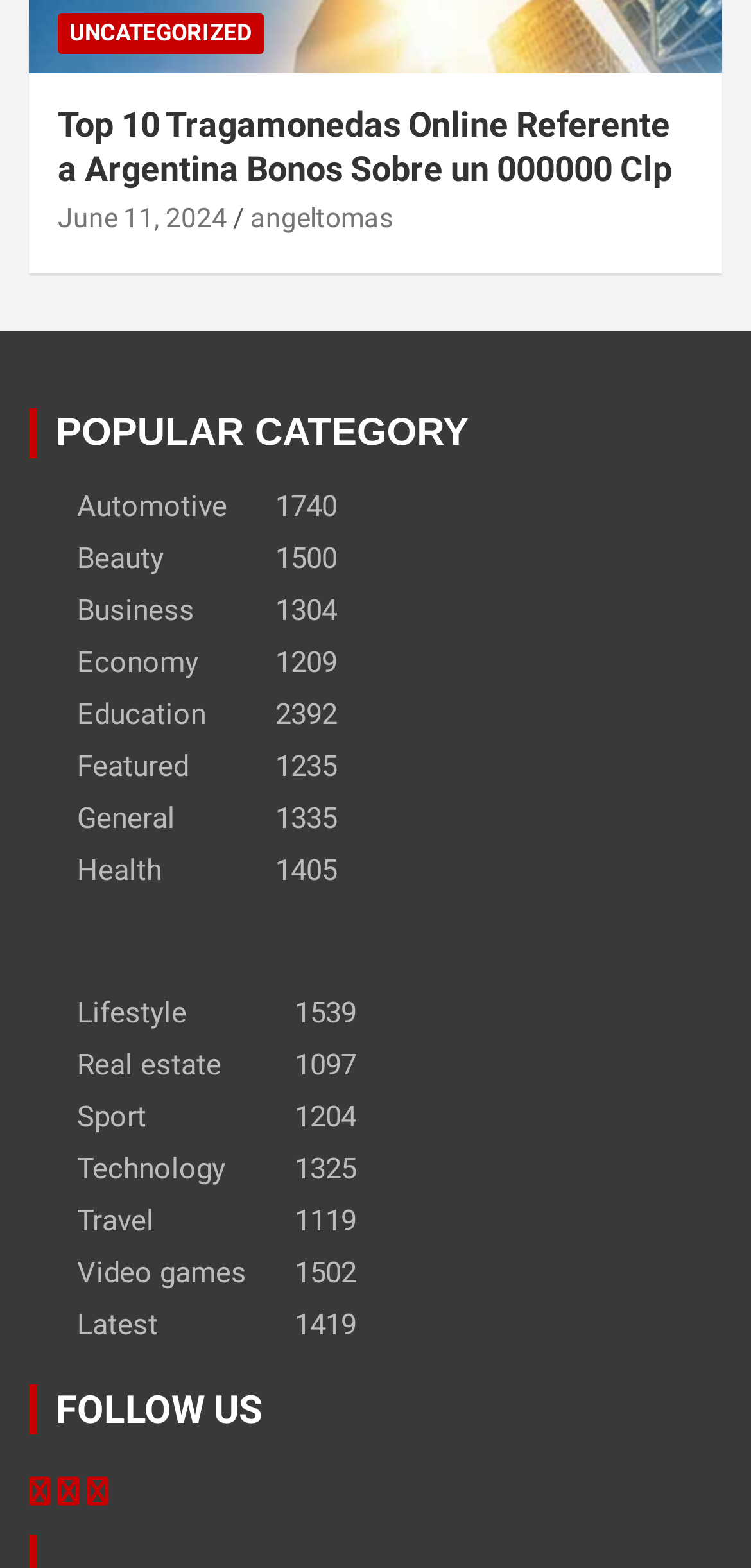What is the top category?
Relying on the image, give a concise answer in one word or a brief phrase.

Top 10 Tragamonedas Online